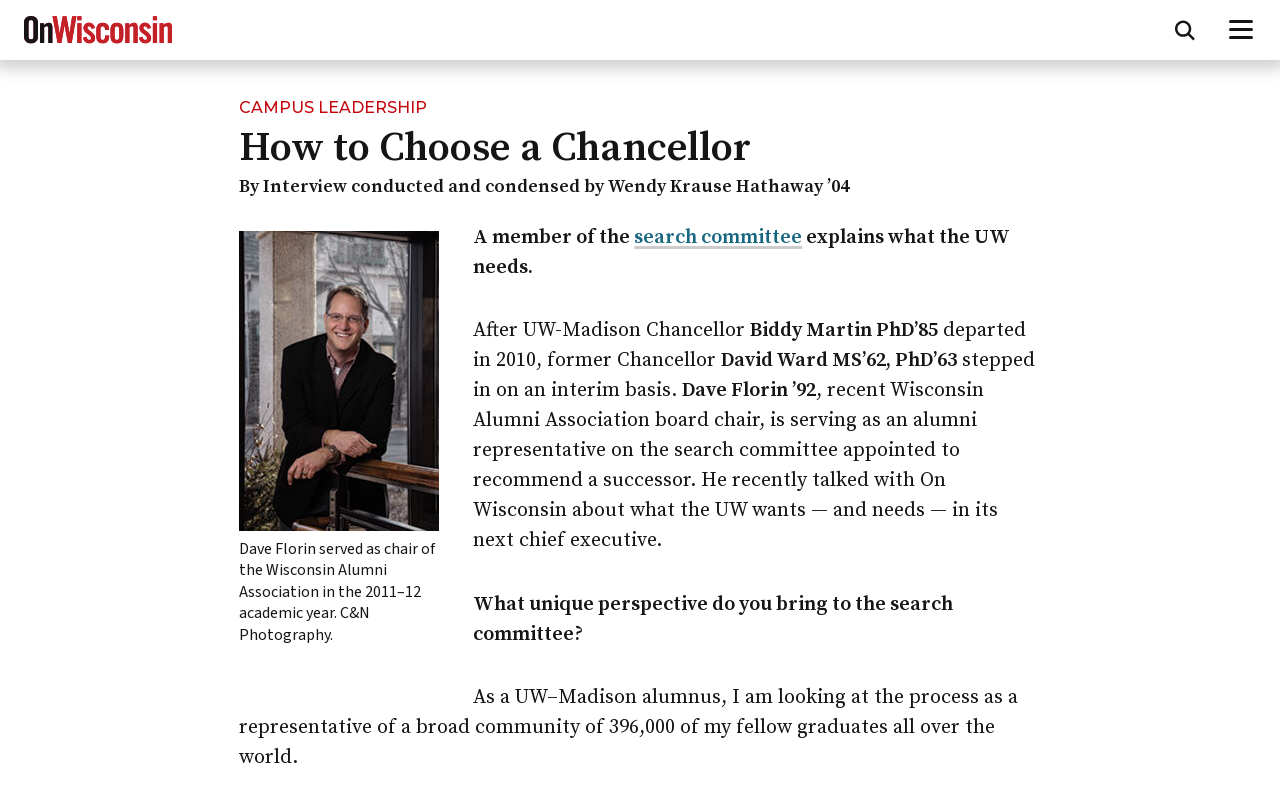Identify the bounding box coordinates for the UI element described by the following text: "aria-label="On Wisconsin Magazine"". Provide the coordinates as four float numbers between 0 and 1, in the format [left, top, right, bottom].

[0.019, 0.026, 0.134, 0.084]